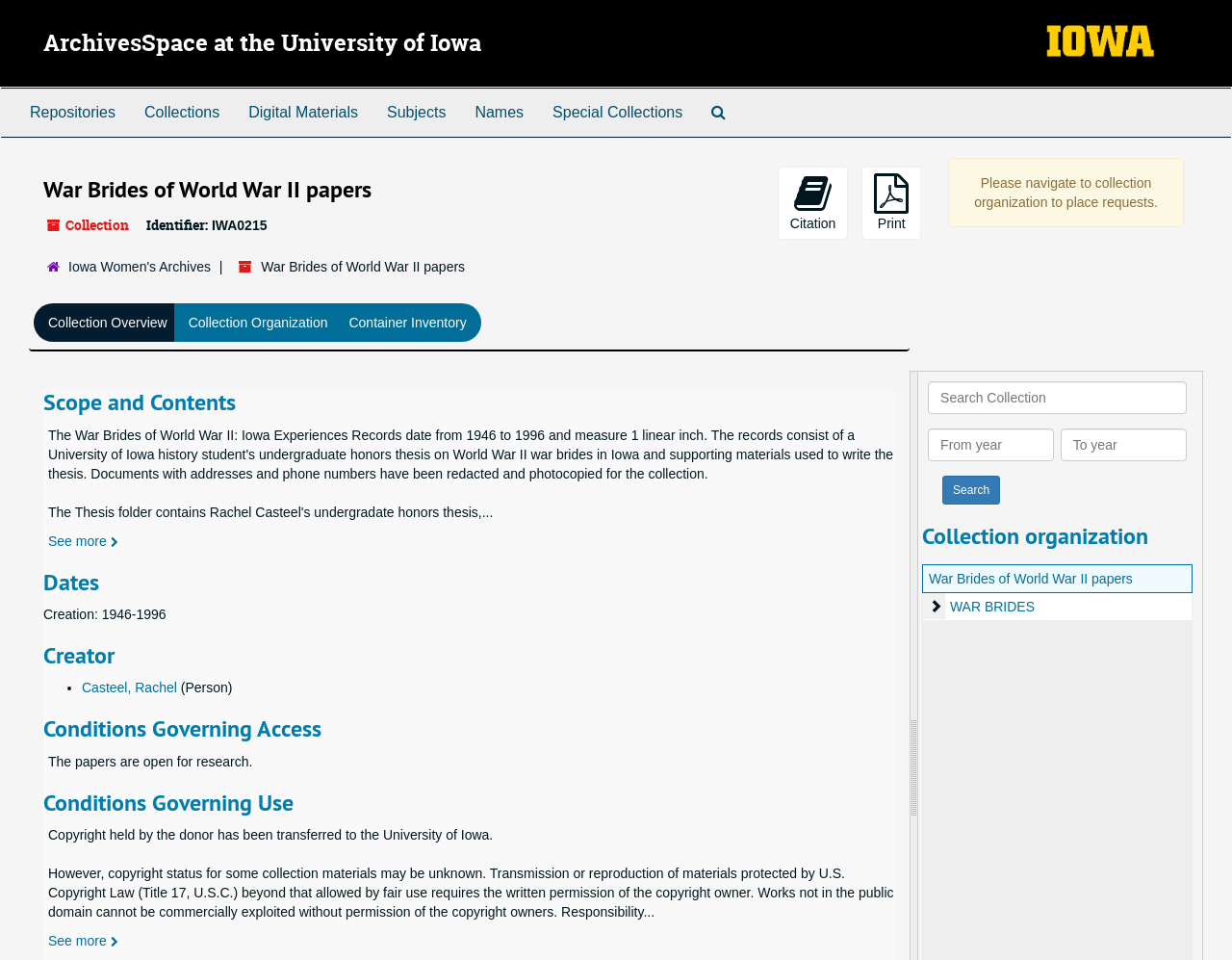Pinpoint the bounding box coordinates of the clickable area necessary to execute the following instruction: "Search the collection". The coordinates should be given as four float numbers between 0 and 1, namely [left, top, right, bottom].

[0.753, 0.397, 0.963, 0.432]